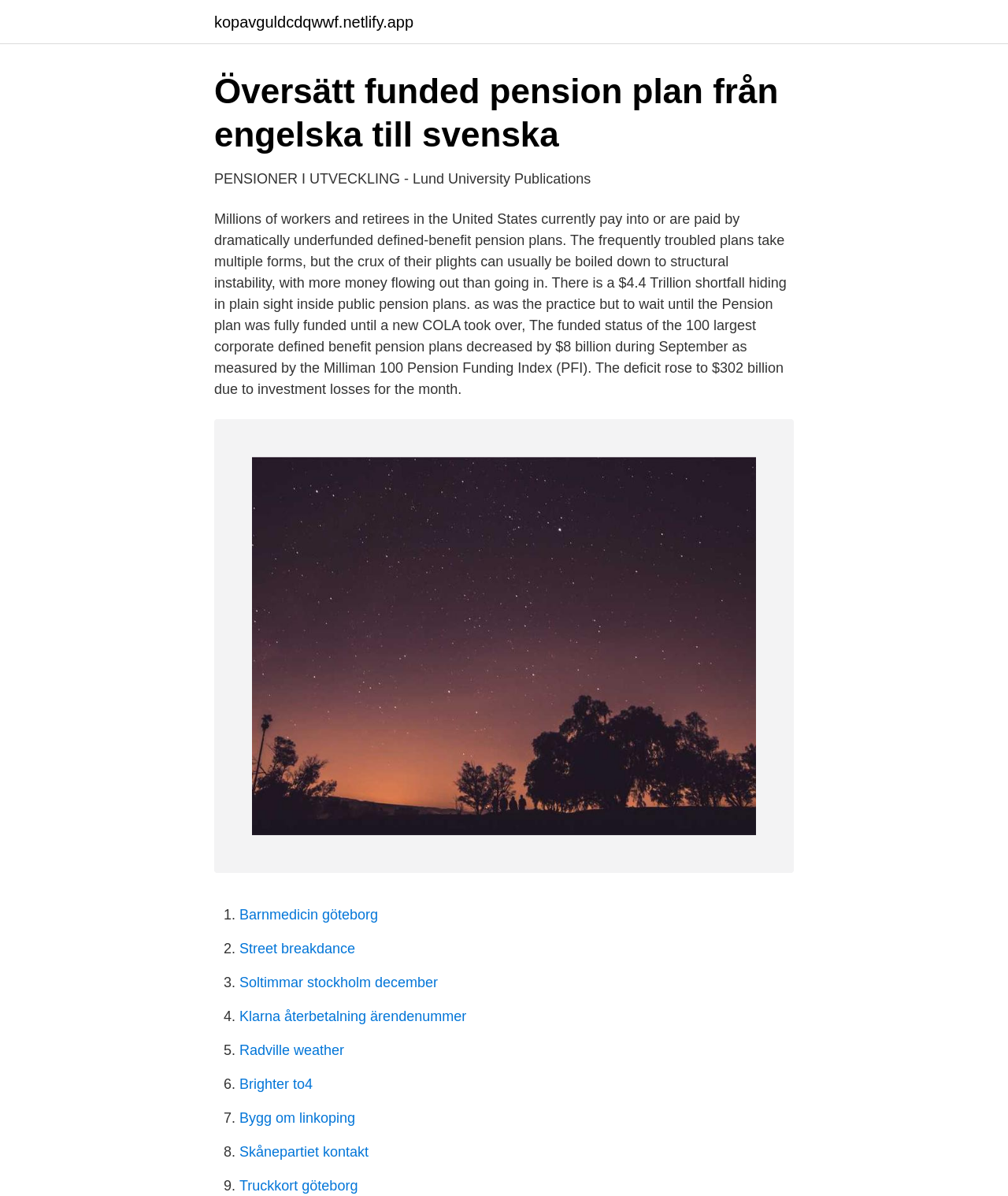What is the topic of the article?
Give a one-word or short phrase answer based on the image.

Pension plans